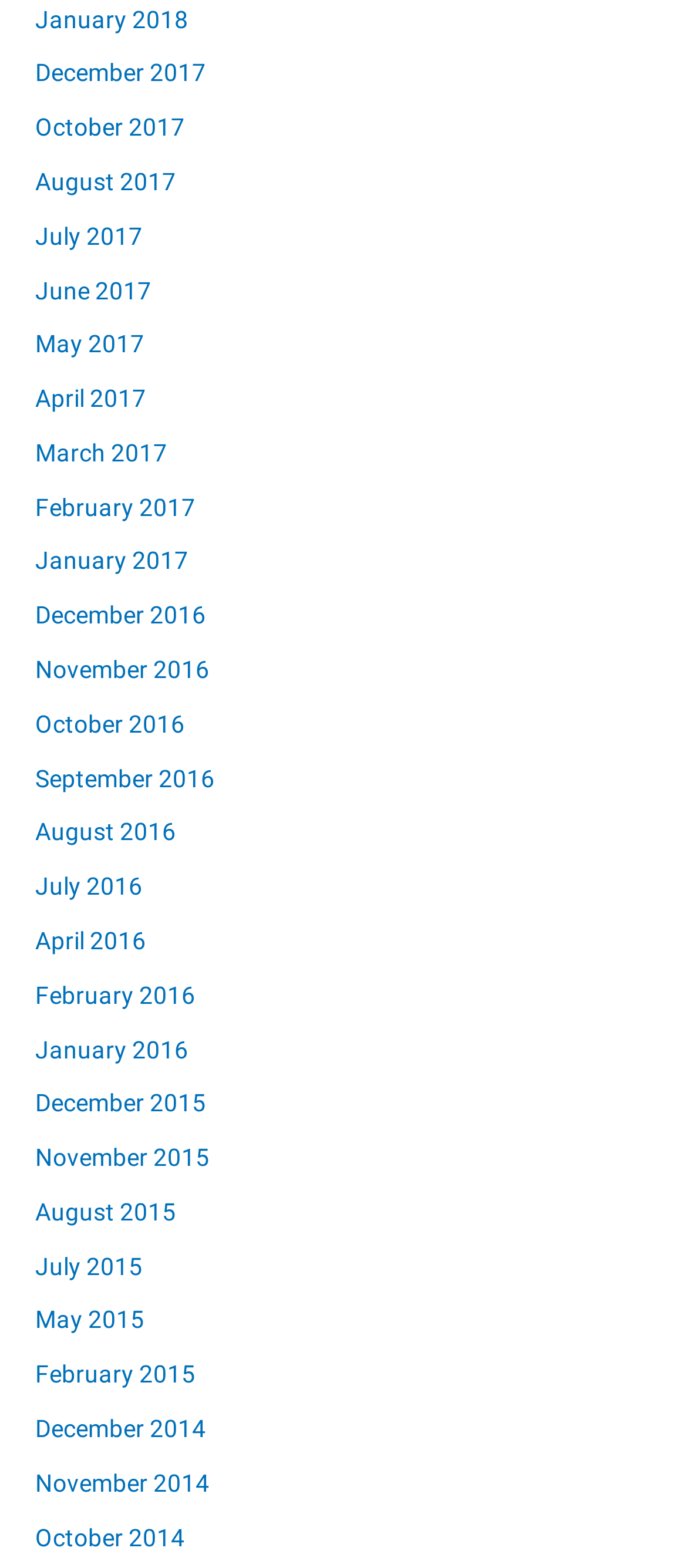Answer succinctly with a single word or phrase:
How many months are listed on the webpage?

24